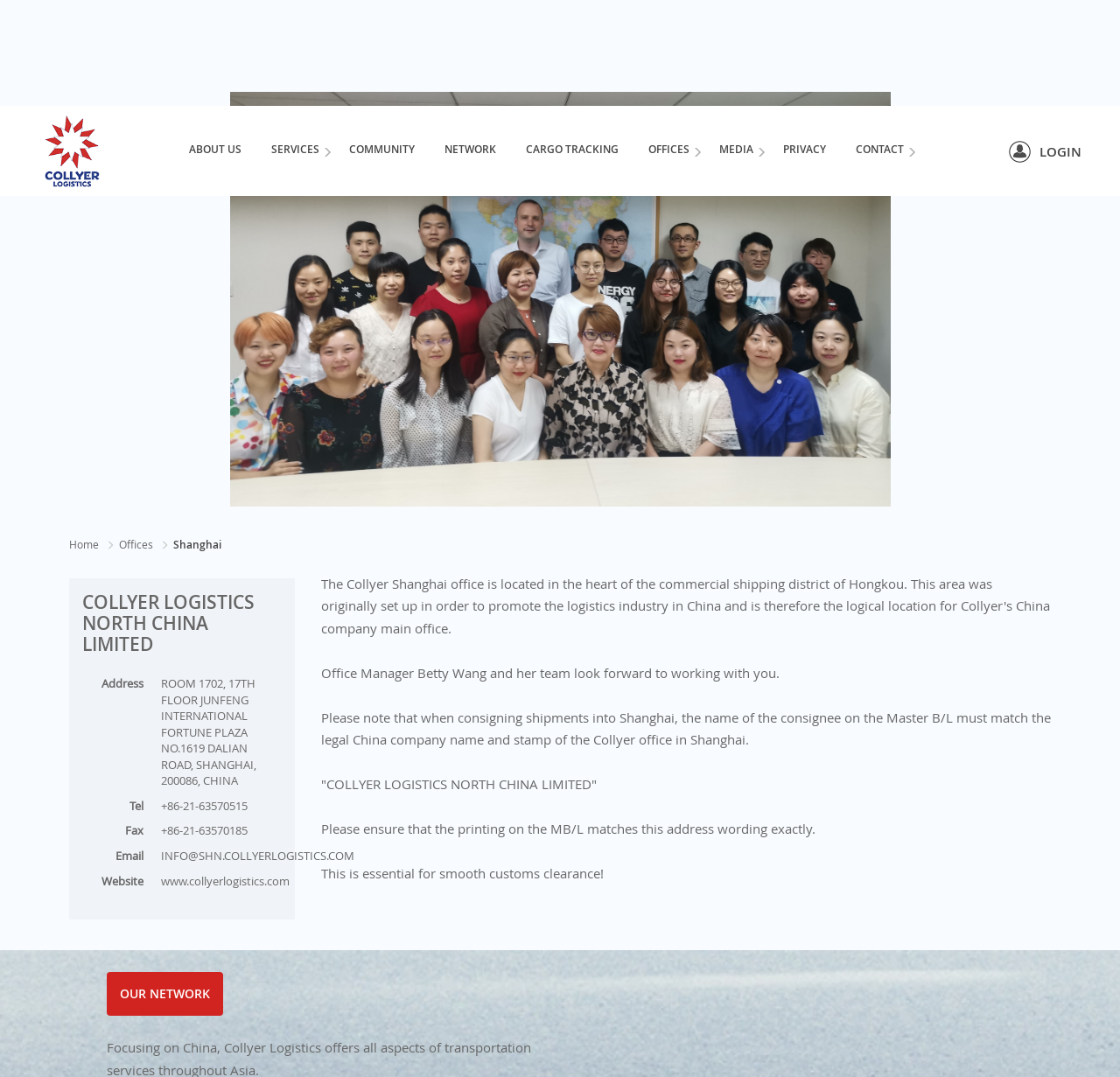Please specify the bounding box coordinates of the clickable region necessary for completing the following instruction: "Click on CARGO TRACKING". The coordinates must consist of four float numbers between 0 and 1, i.e., [left, top, right, bottom].

[0.457, 0.0, 0.564, 0.082]